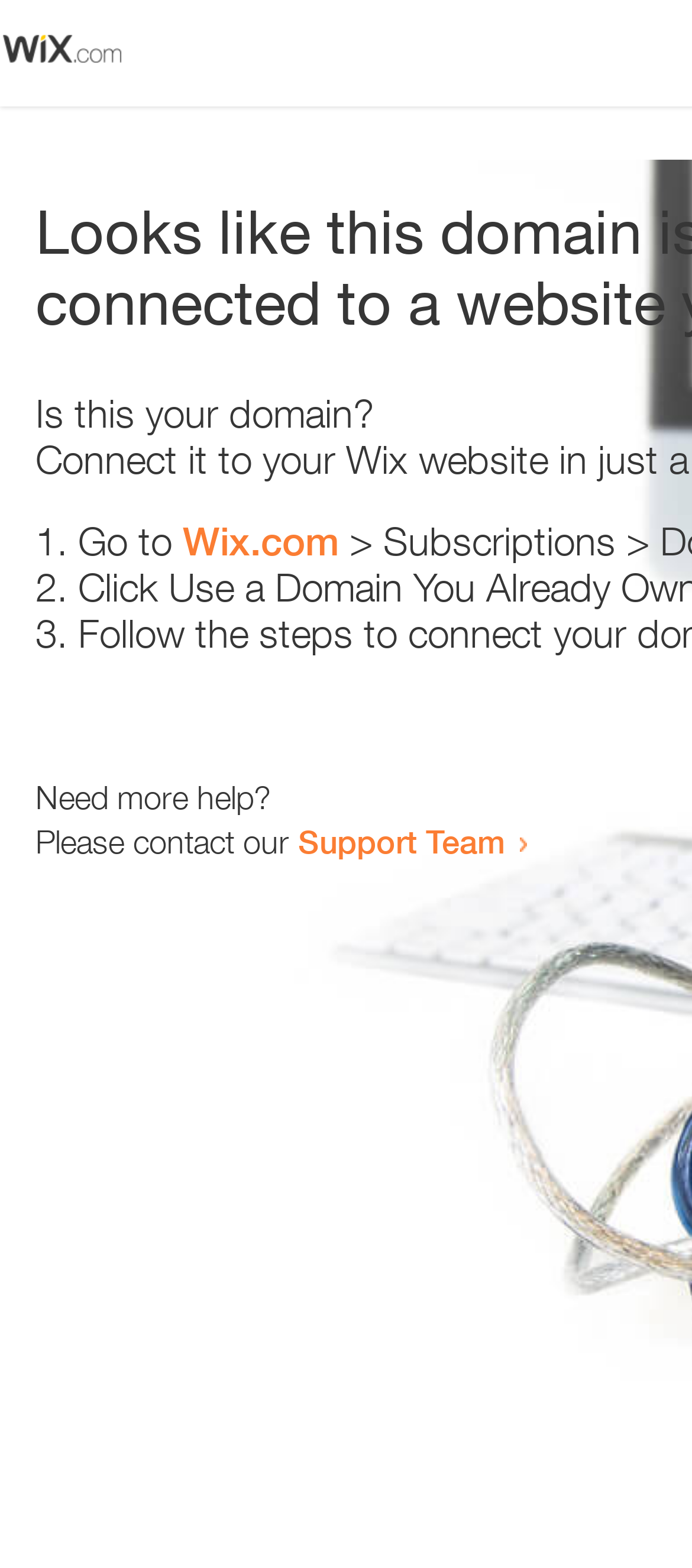Provide the bounding box coordinates in the format (top-left x, top-left y, bottom-right x, bottom-right y). All values are floating point numbers between 0 and 1. Determine the bounding box coordinate of the UI element described as: Support Team

[0.431, 0.524, 0.731, 0.549]